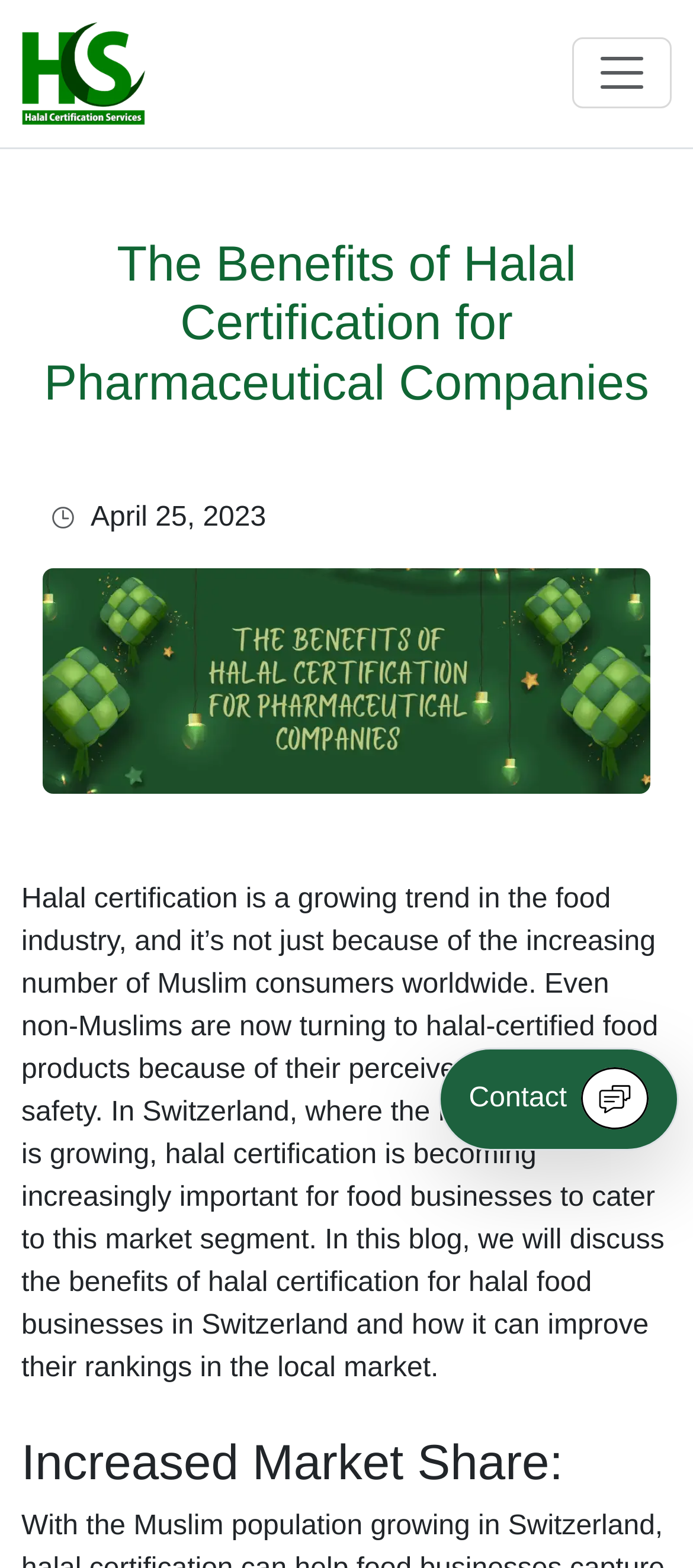Extract the bounding box coordinates of the UI element described: "aria-label="Toggle navigation"". Provide the coordinates in the format [left, top, right, bottom] with values ranging from 0 to 1.

[0.826, 0.024, 0.969, 0.07]